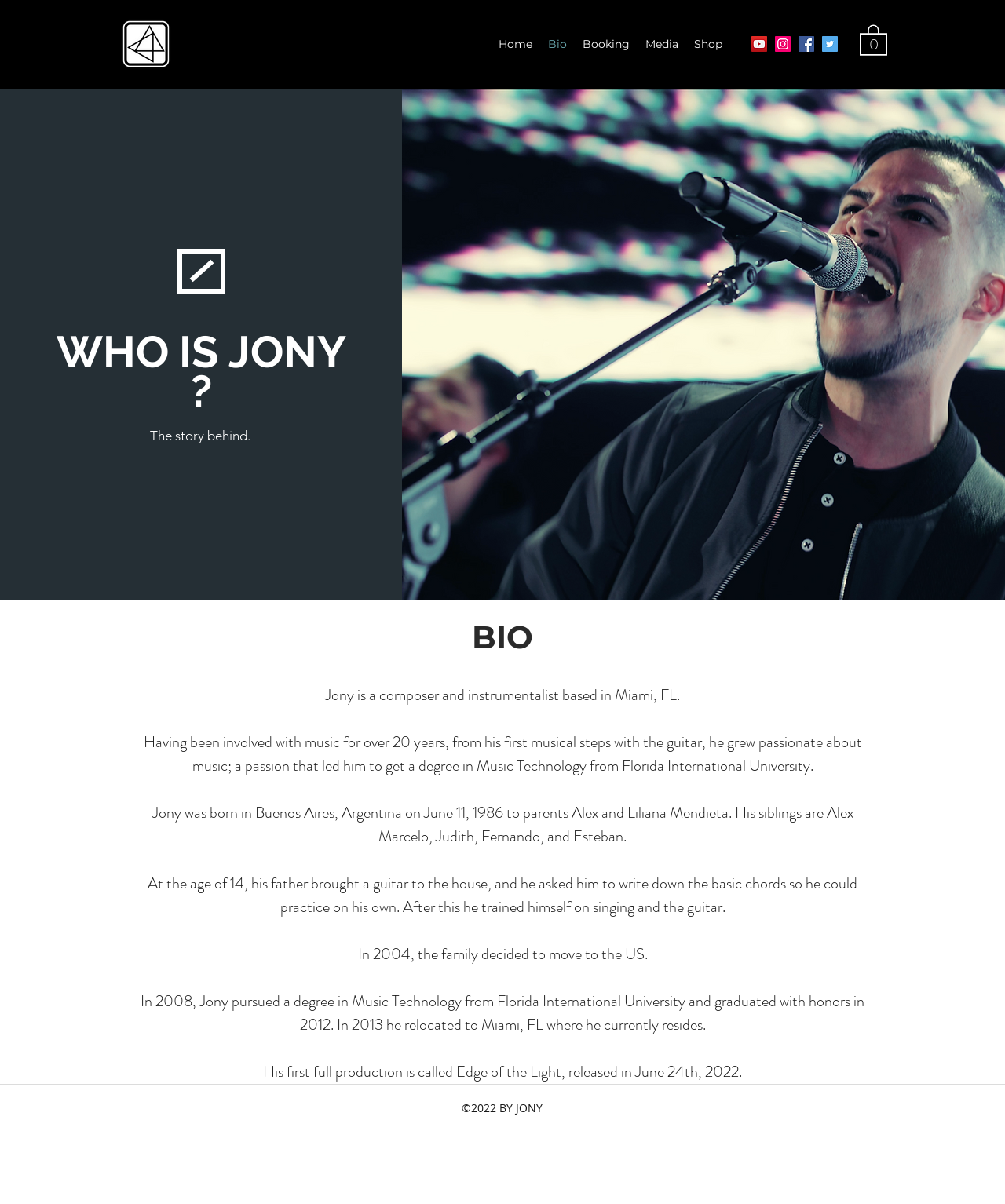Answer briefly with one word or phrase:
What degree did Jony graduate with?

Music Technology